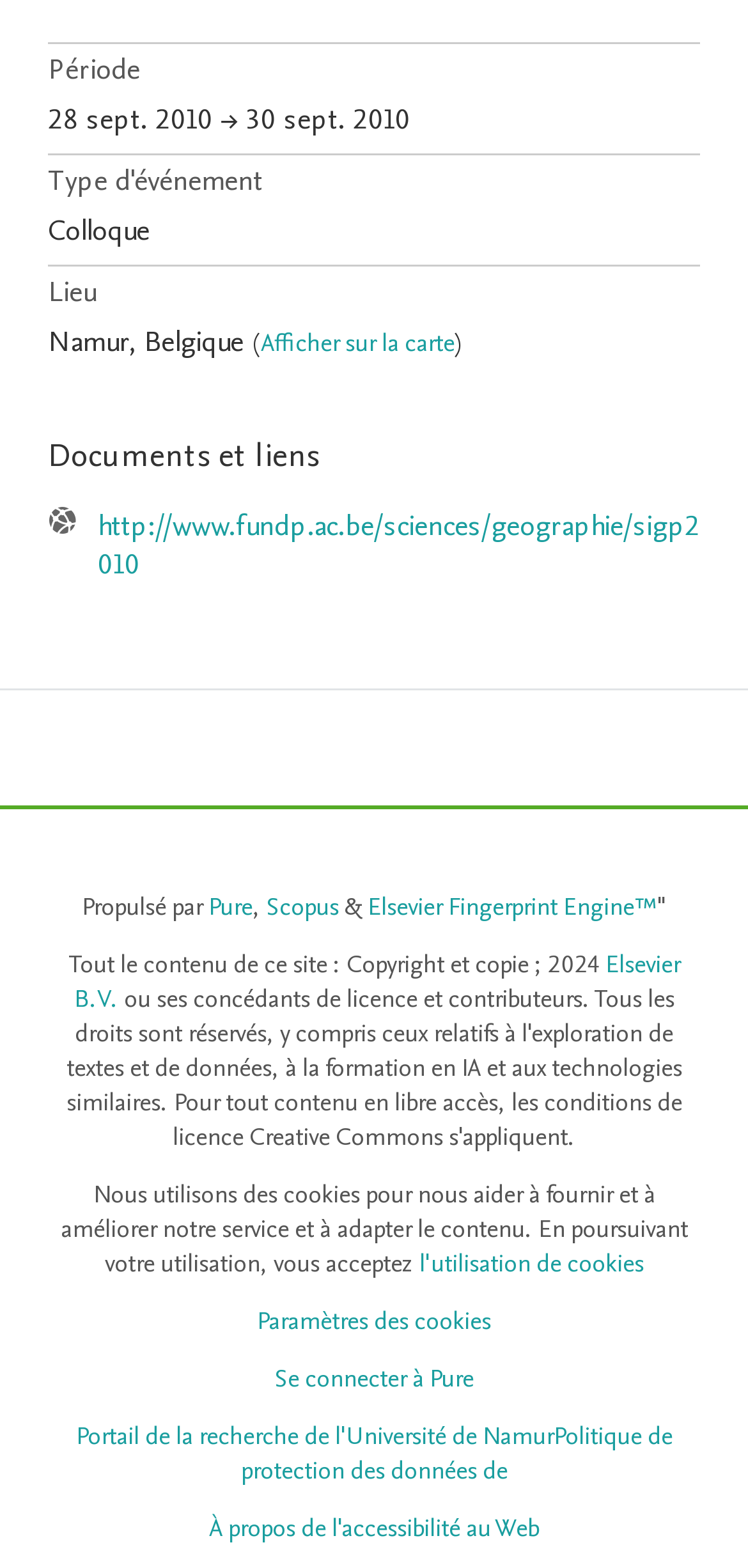Please find the bounding box coordinates (top-left x, top-left y, bottom-right x, bottom-right y) in the screenshot for the UI element described as follows: Pure

[0.278, 0.568, 0.337, 0.59]